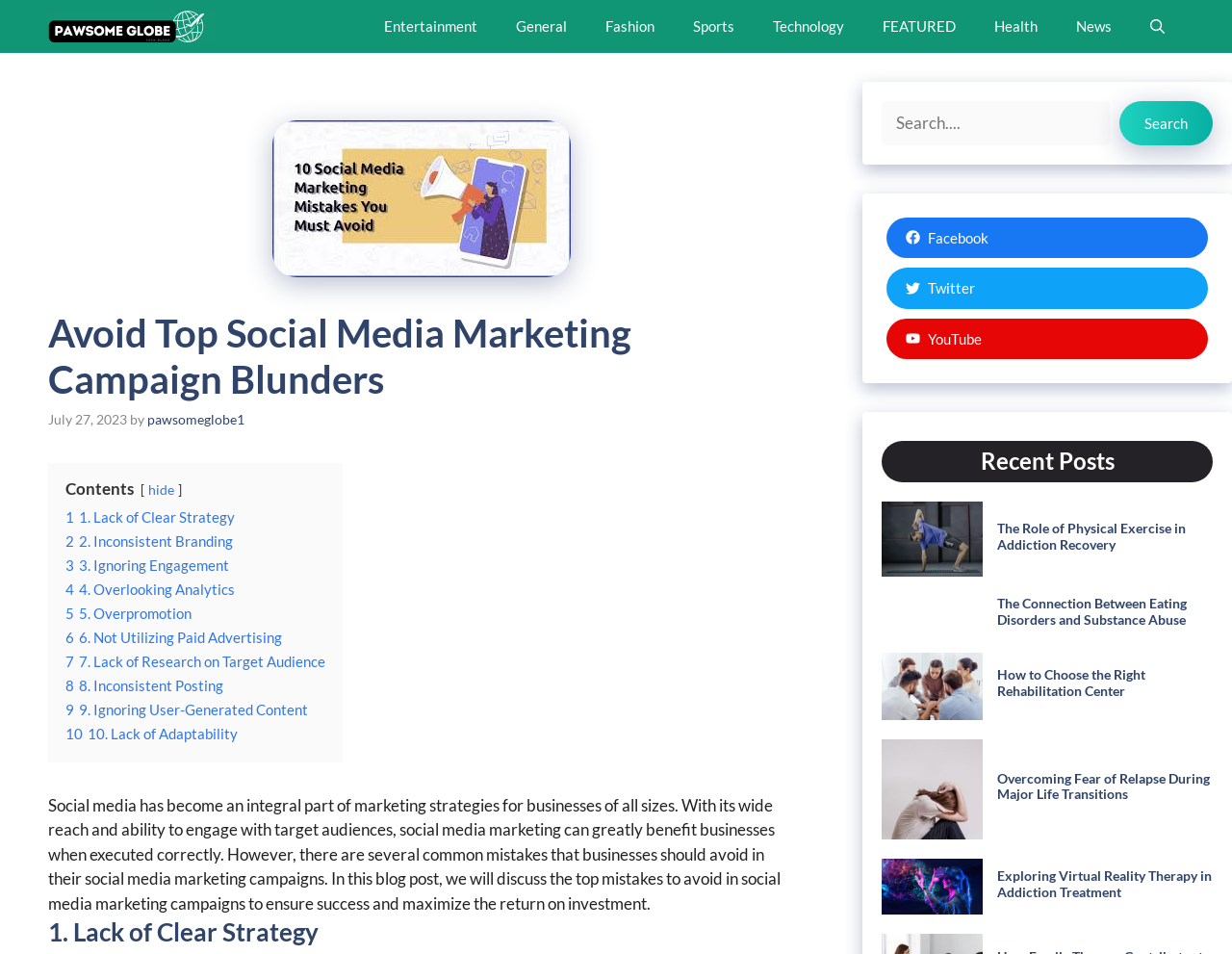Please find and report the bounding box coordinates of the element to click in order to perform the following action: "Check the 'Recent Posts' section". The coordinates should be expressed as four float numbers between 0 and 1, in the format [left, top, right, bottom].

[0.716, 0.462, 0.984, 0.505]